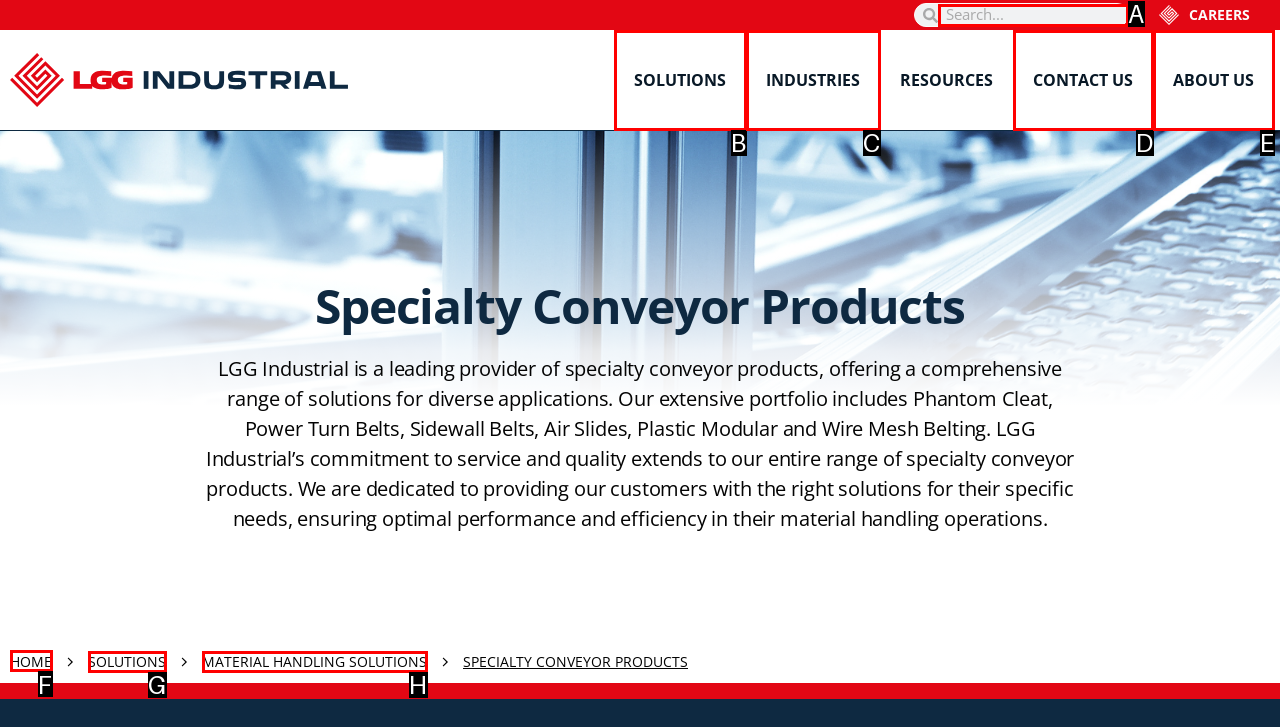Tell me which UI element to click to fulfill the given task: go to home page. Respond with the letter of the correct option directly.

F